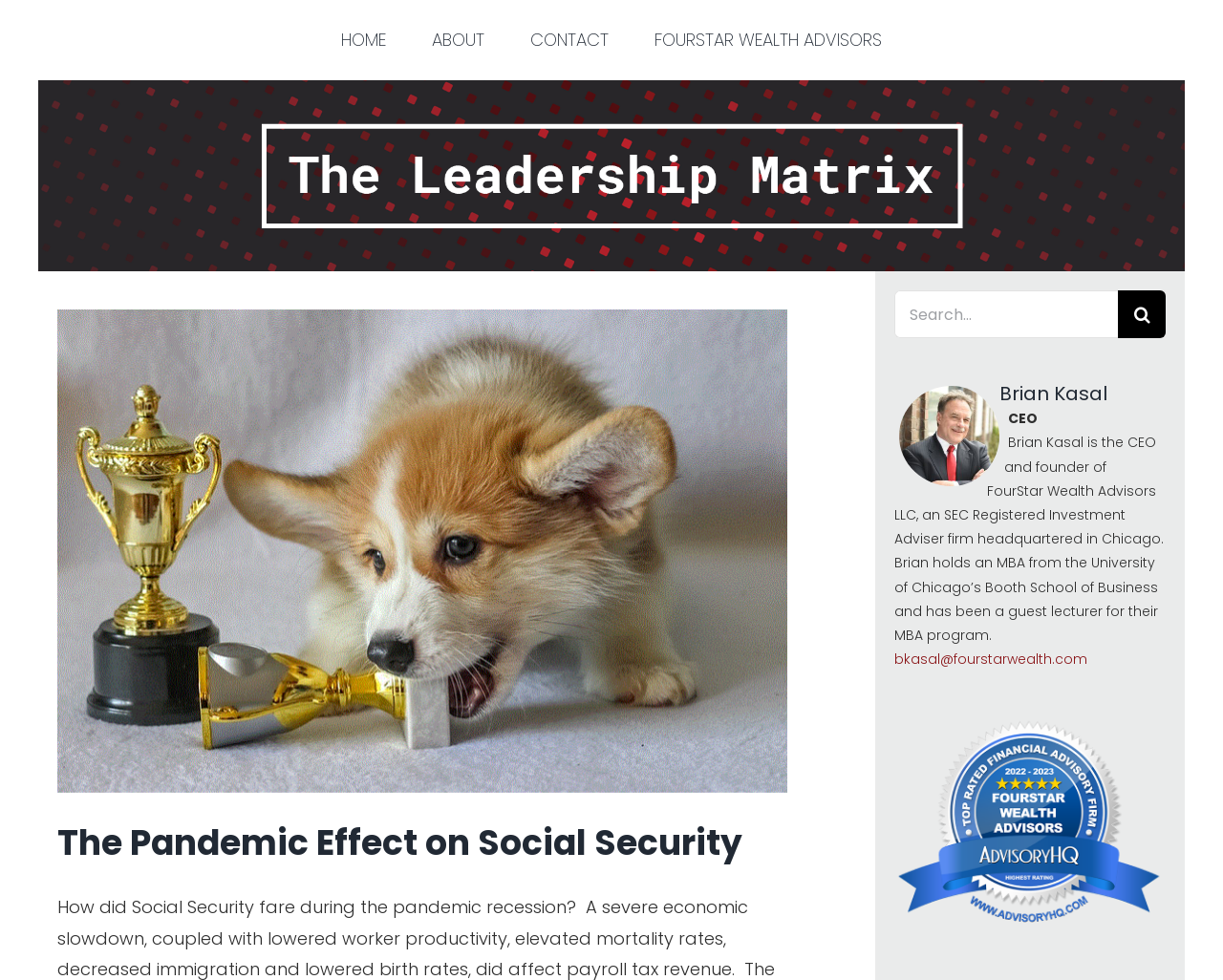Provide the bounding box coordinates for the UI element described in this sentence: "FourStar Wealth Advisors". The coordinates should be four float values between 0 and 1, i.e., [left, top, right, bottom].

[0.535, 0.0, 0.721, 0.082]